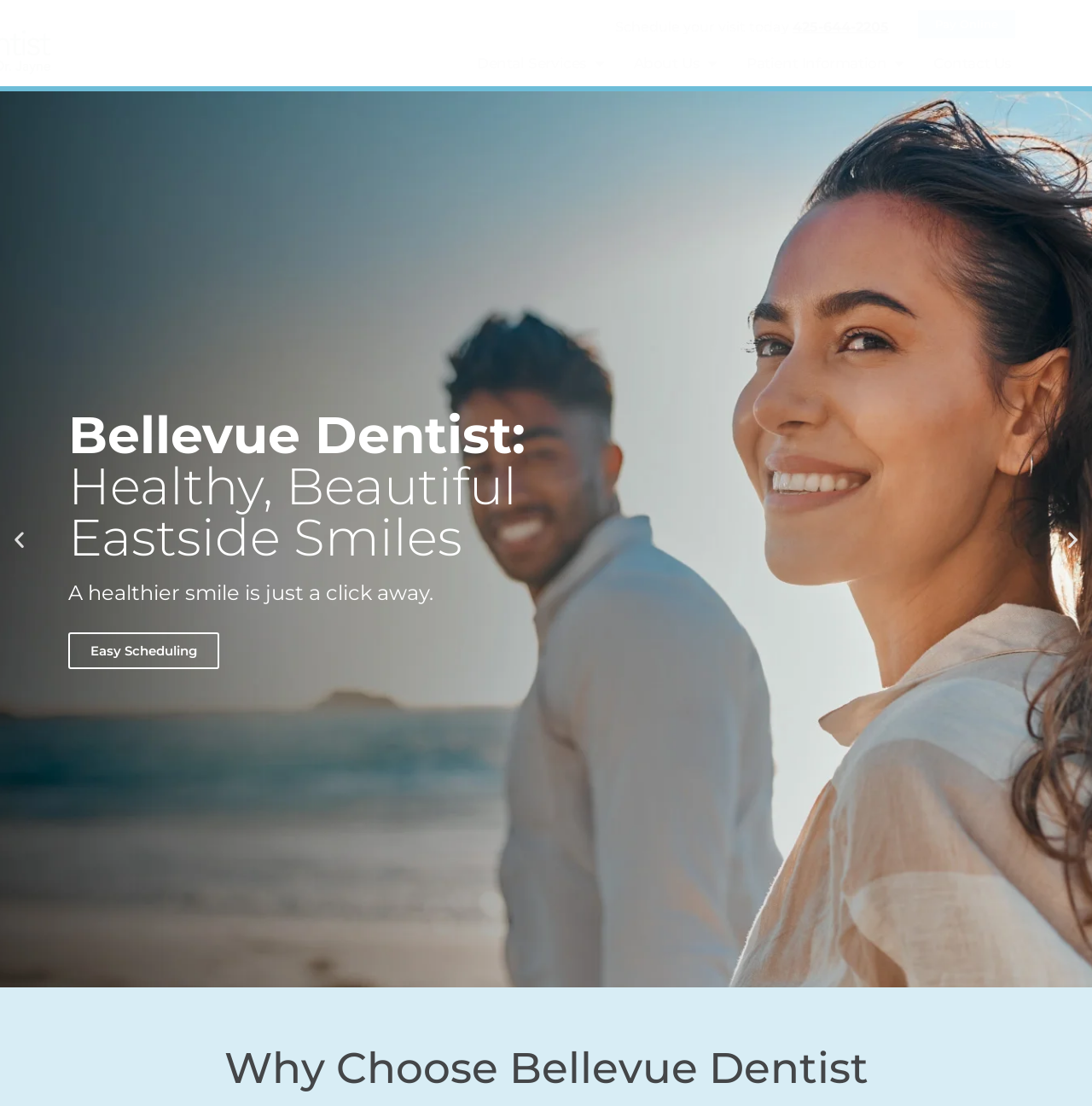Could you specify the bounding box coordinates for the clickable section to complete the following instruction: "Call 425-644-2205"?

[0.726, 0.017, 0.814, 0.032]